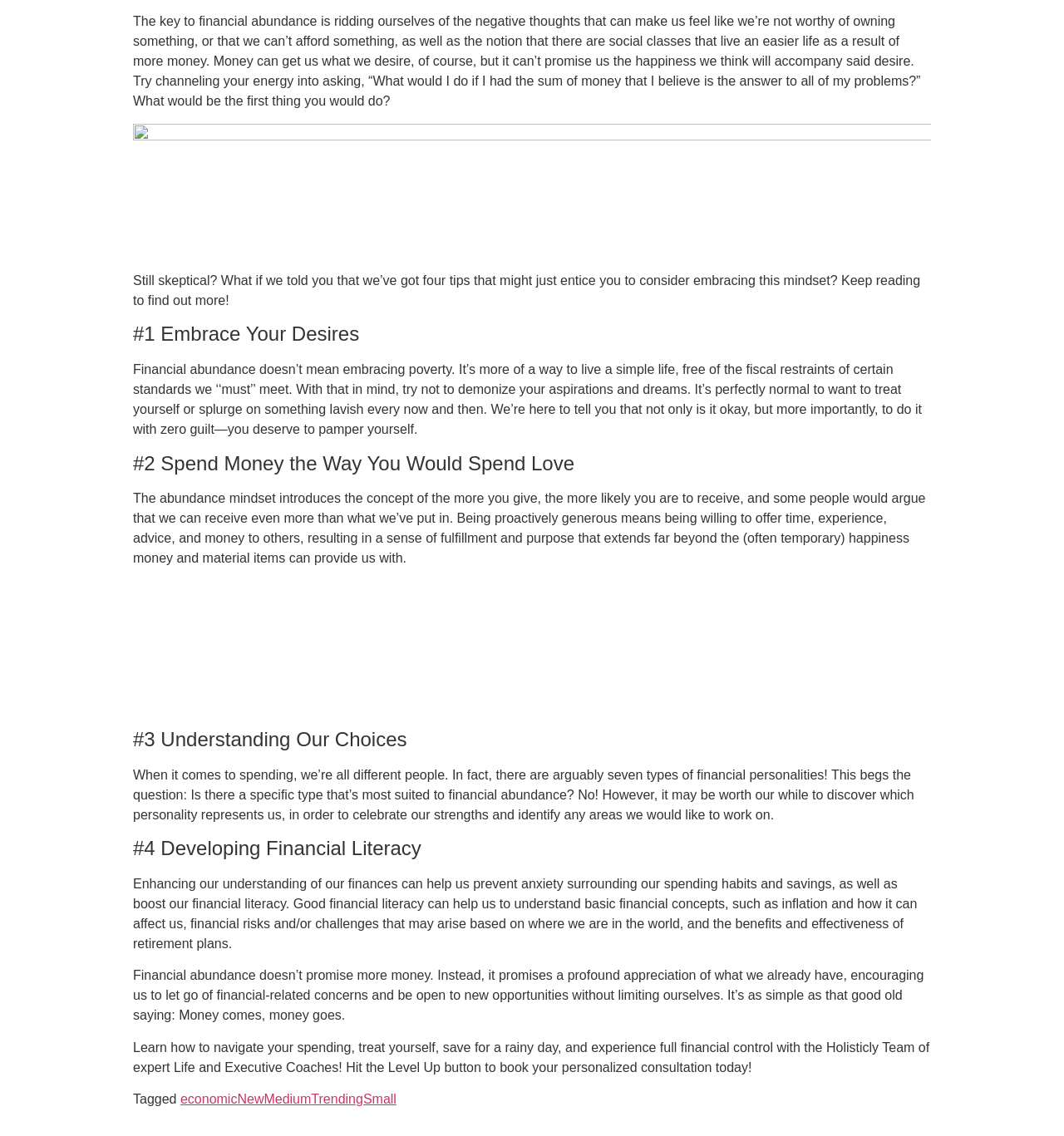Highlight the bounding box of the UI element that corresponds to this description: "economic".

[0.169, 0.961, 0.223, 0.974]